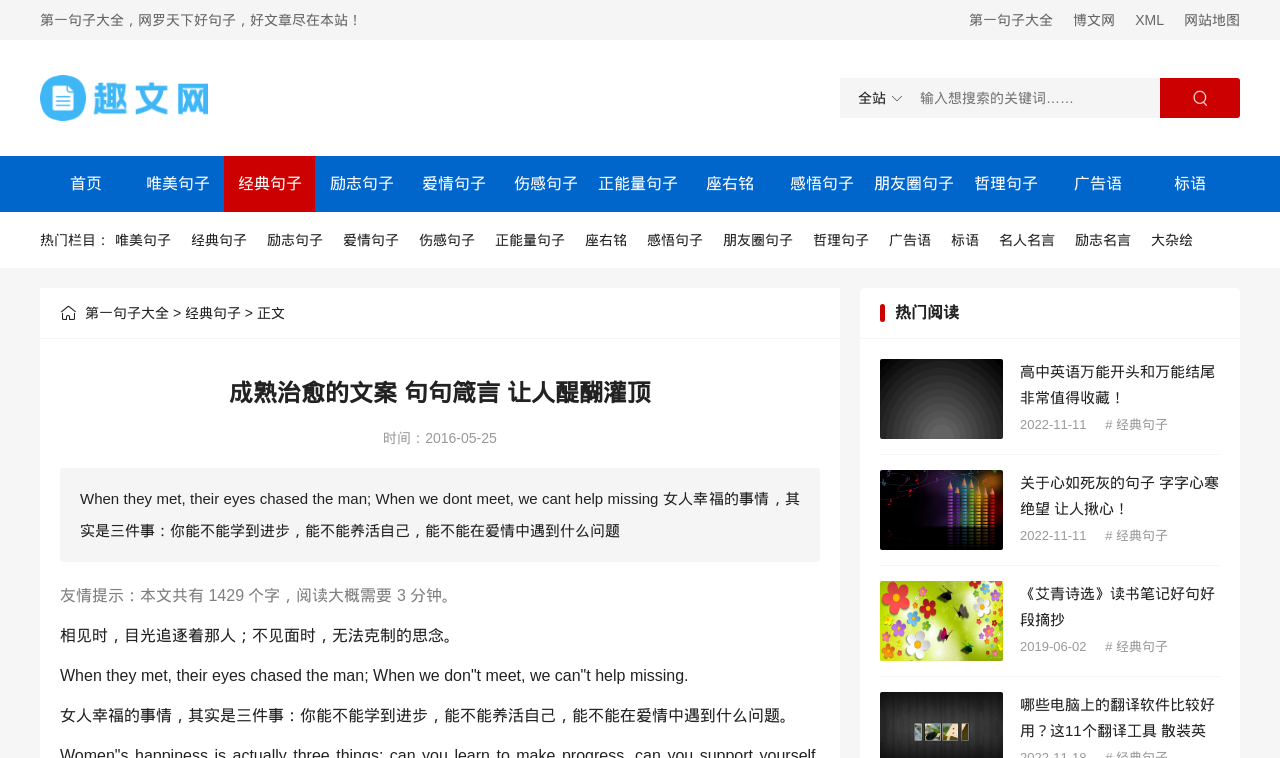Respond to the question below with a single word or phrase:
What is the text of the button next to the search box?

搜 索